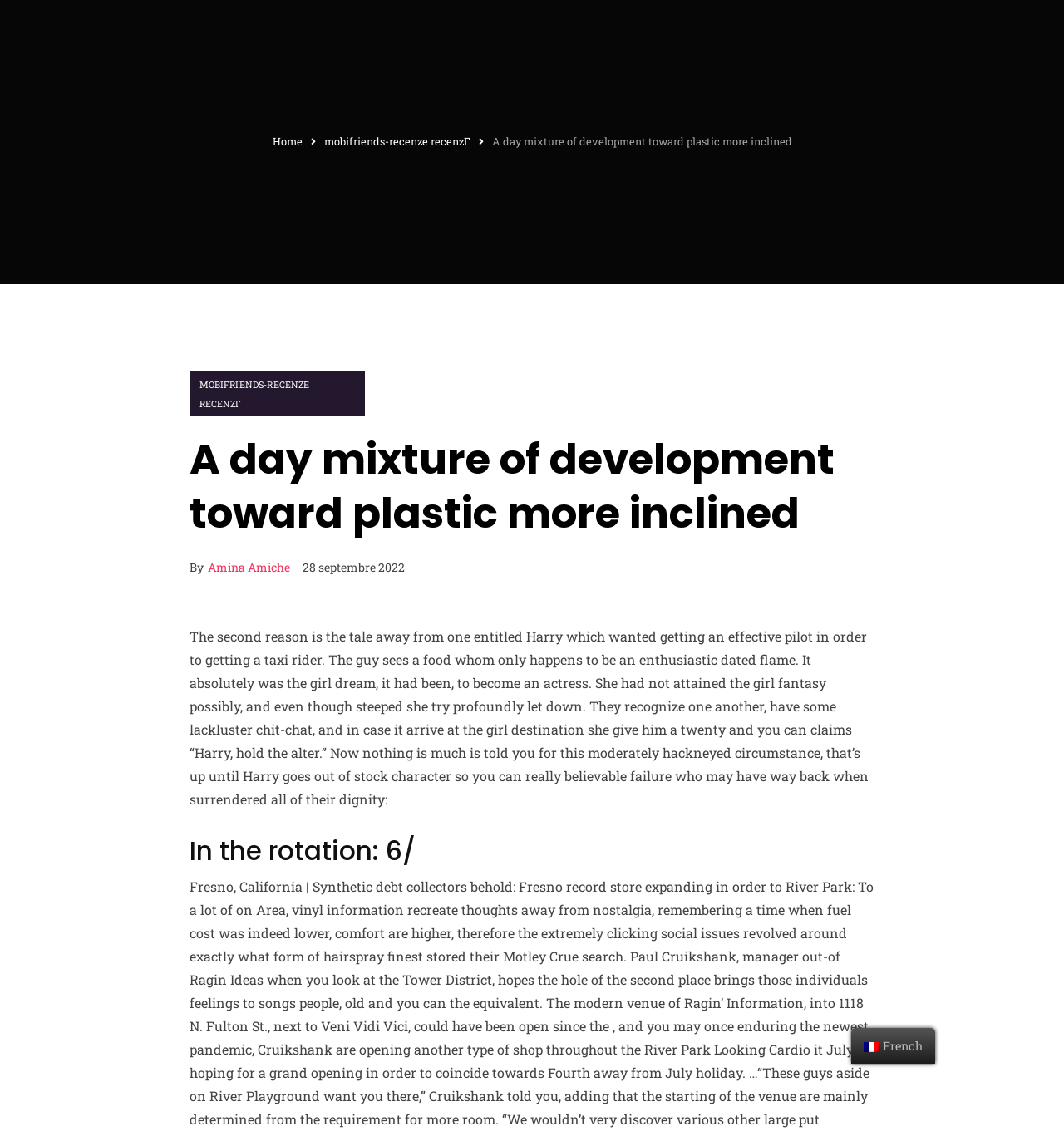What is the author of the article?
Please interpret the details in the image and answer the question thoroughly.

I found the author's name by looking at the text 'By' followed by 'Amina Amiche' which is a common pattern to indicate the author of an article.